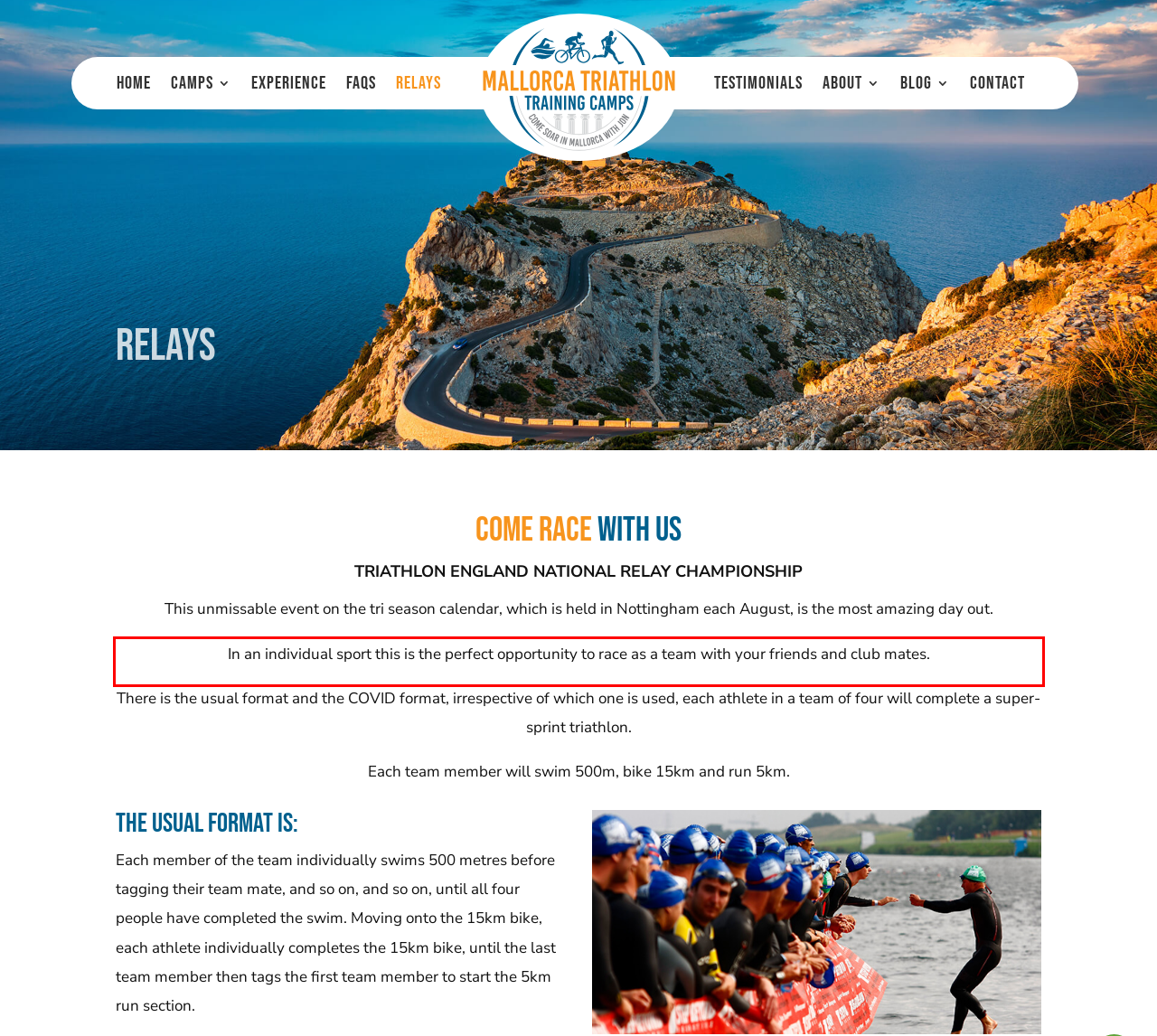You have a screenshot of a webpage, and there is a red bounding box around a UI element. Utilize OCR to extract the text within this red bounding box.

In an individual sport this is the perfect opportunity to race as a team with your friends and club mates.